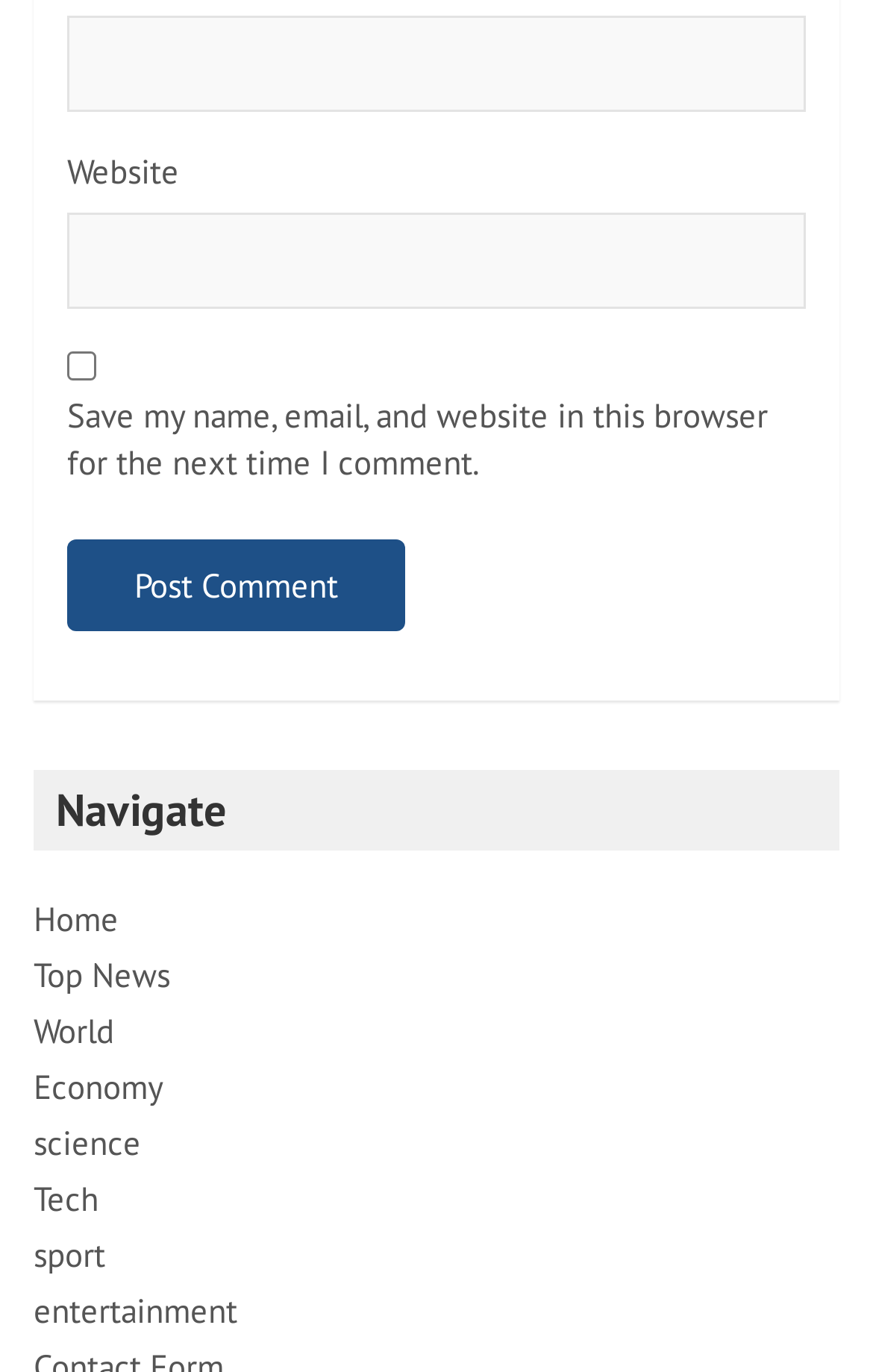Locate the bounding box coordinates of the clickable element to fulfill the following instruction: "Post a comment". Provide the coordinates as four float numbers between 0 and 1 in the format [left, top, right, bottom].

[0.077, 0.393, 0.464, 0.46]